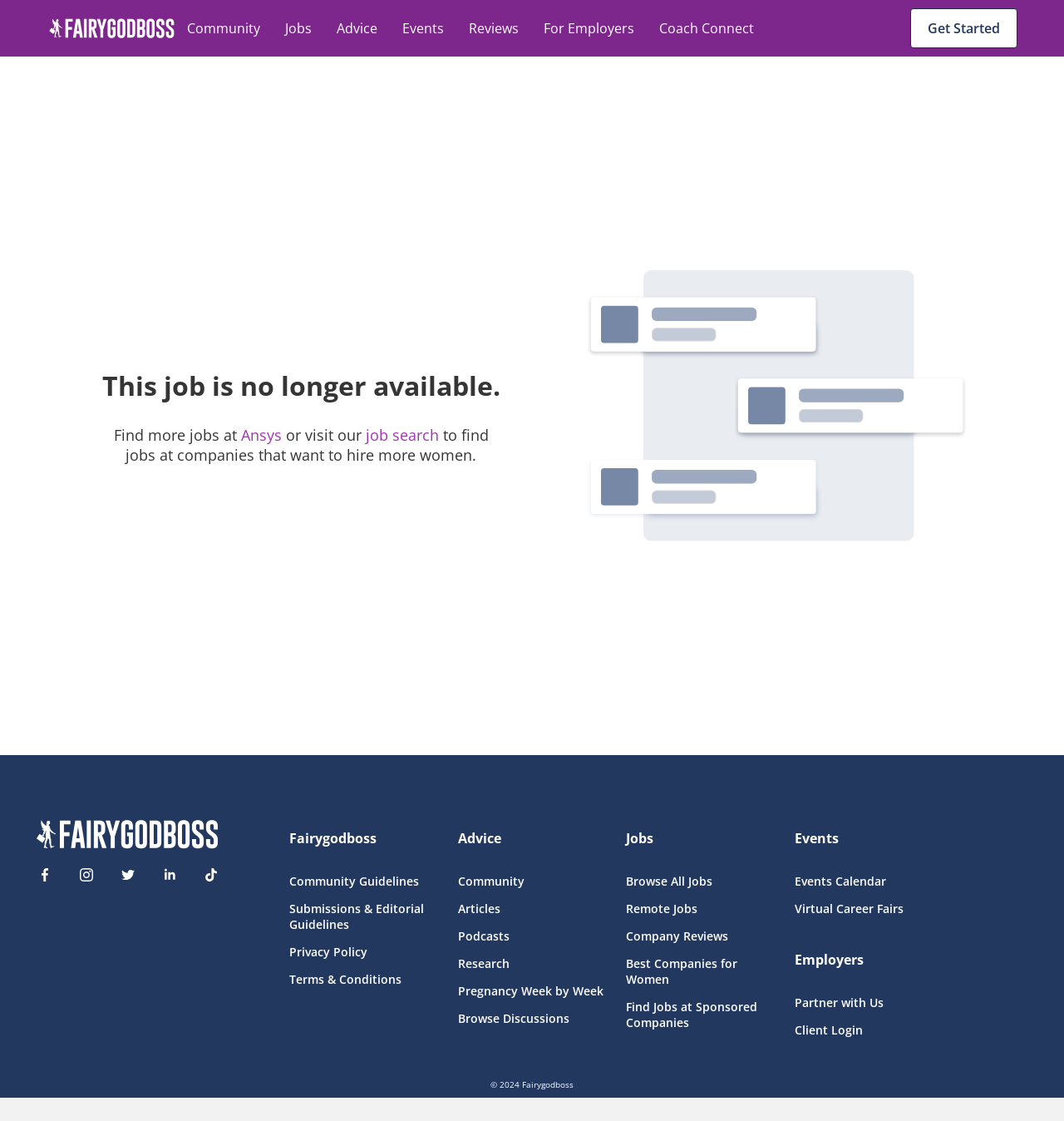Please identify the bounding box coordinates of the area that needs to be clicked to follow this instruction: "Browse all jobs".

[0.589, 0.779, 0.728, 0.793]